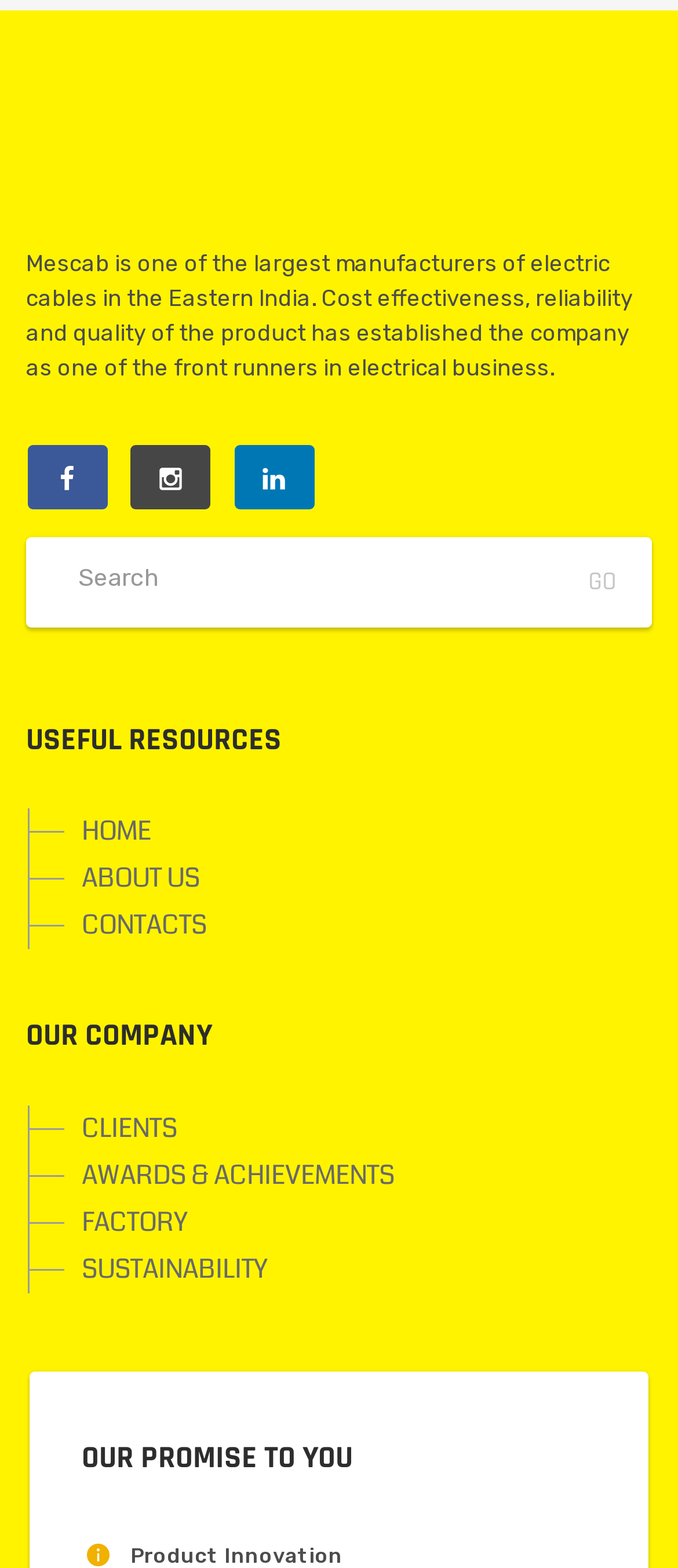Refer to the image and answer the question with as much detail as possible: What is the company's promise to its customers?

The webpage has a heading 'OUR PROMISE TO YOU' followed by a static text 'Product Innovation', suggesting that the company promises to innovate its products for its customers.